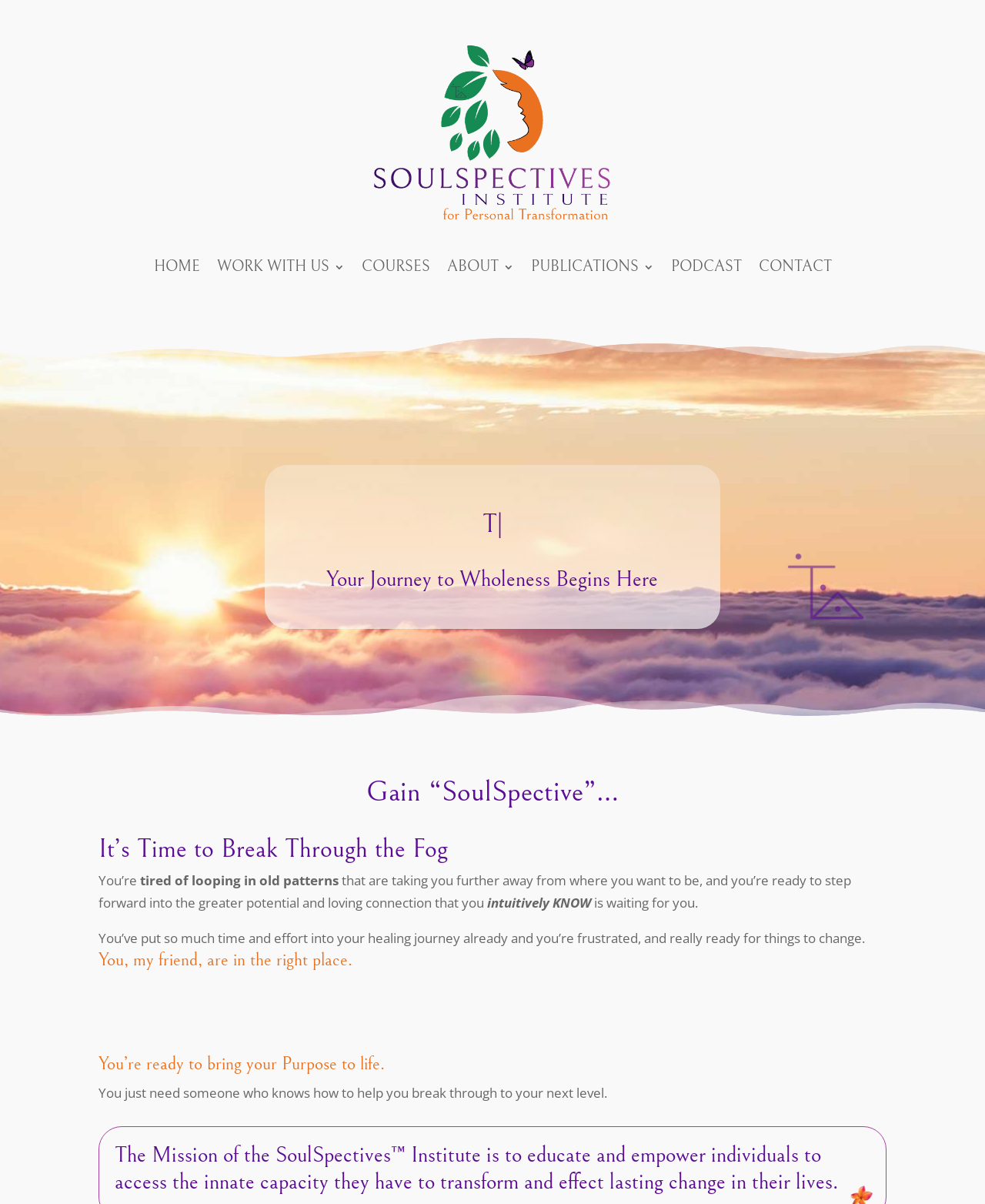Give a concise answer using one word or a phrase to the following question:
What is the purpose of the SoulSpectives Institute?

Educate and empower individuals